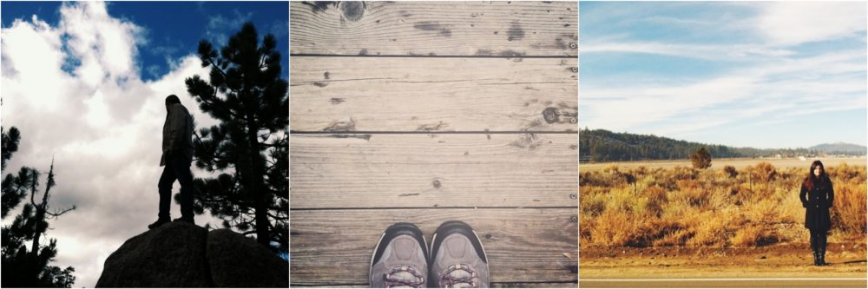What is the individual in the right image wearing?
From the details in the image, answer the question comprehensively.

The caption describes the right image as featuring an individual 'dressed in a warm coat', indicating that the individual is wearing a coat suitable for cold weather.